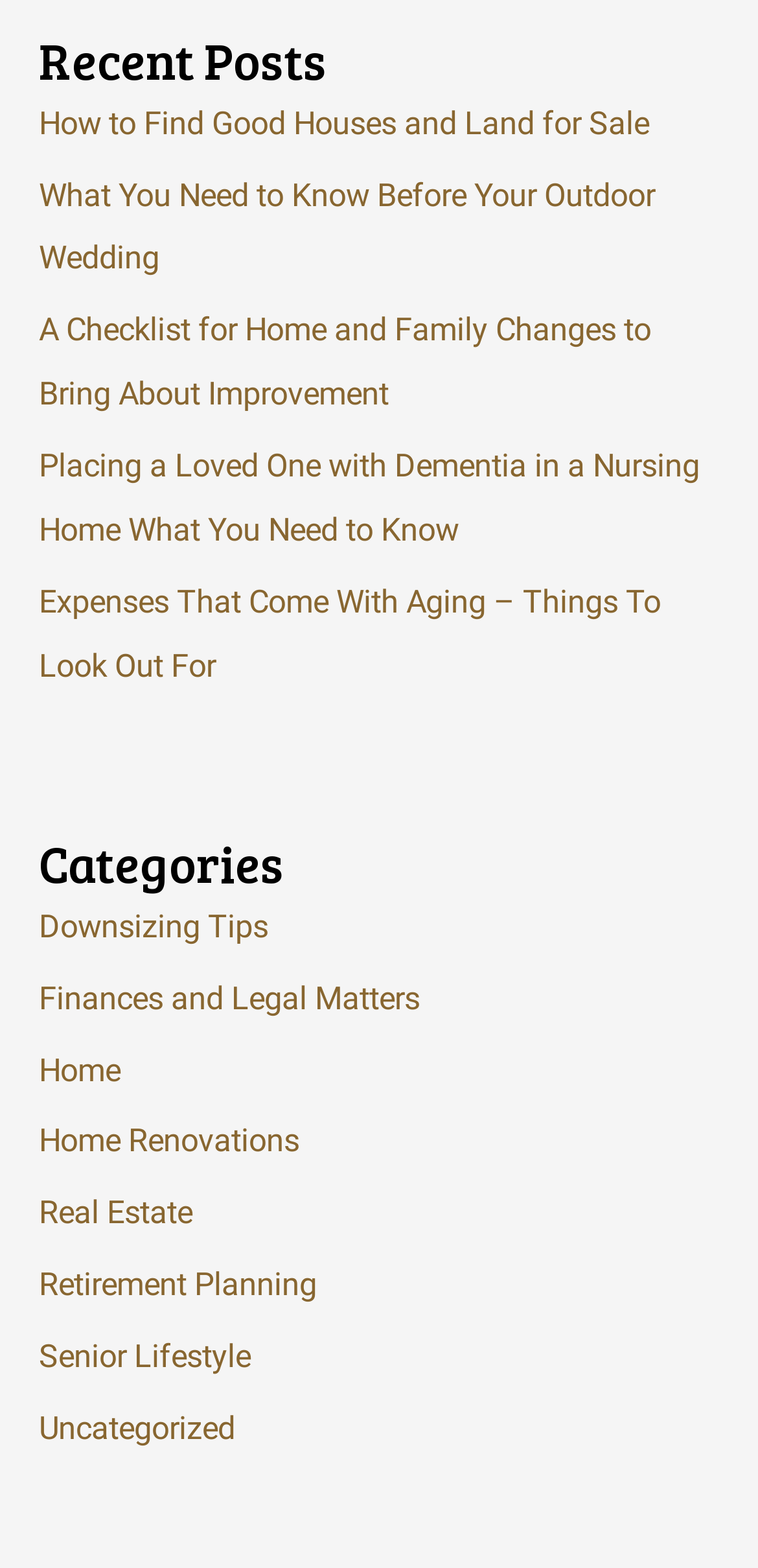Use one word or a short phrase to answer the question provided: 
How many recent posts are listed on this webpage?

6